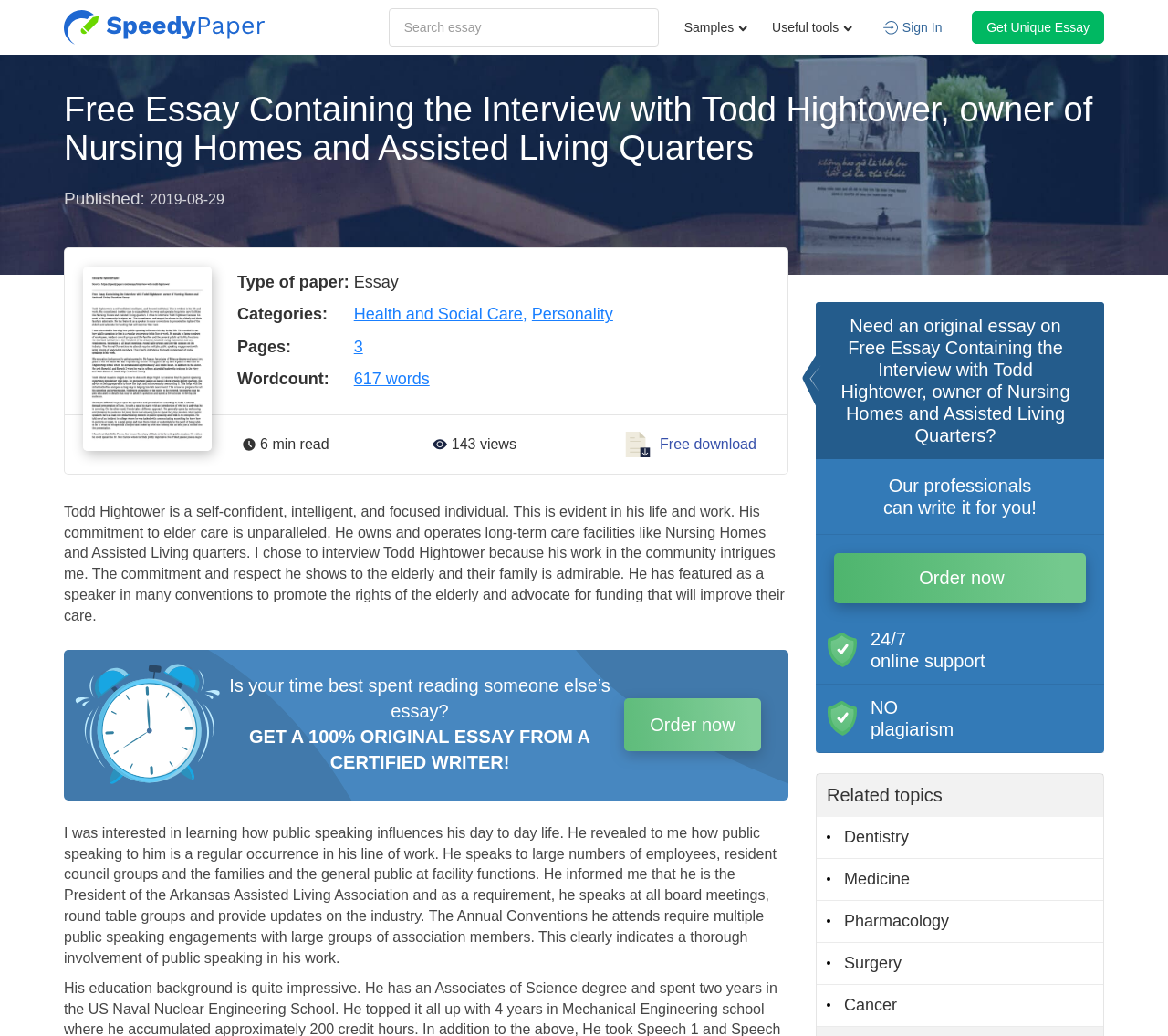Determine which piece of text is the heading of the webpage and provide it.

Free Essay Containing the Interview with Todd Hightower, owner of Nursing Homes and Assisted Living Quarters